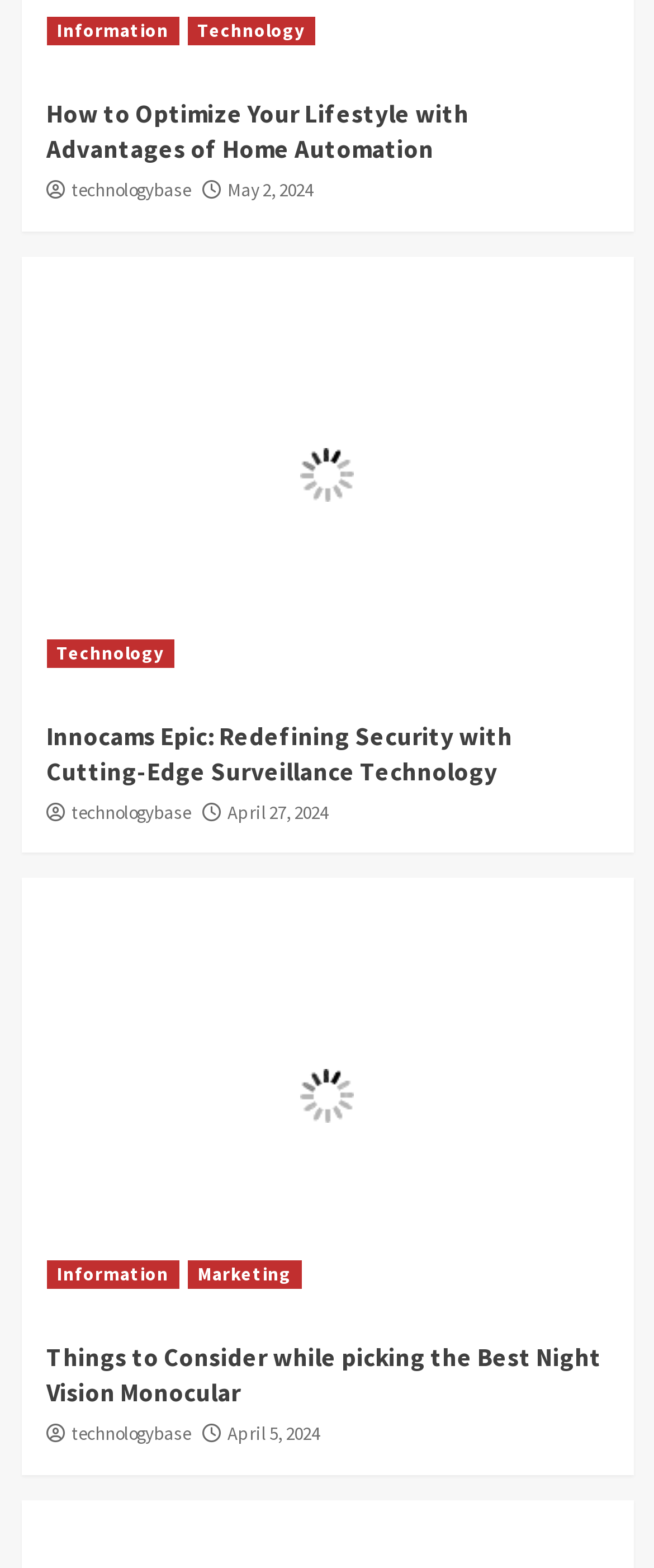How many links are there in the top navigation bar?
Observe the image and answer the question with a one-word or short phrase response.

3